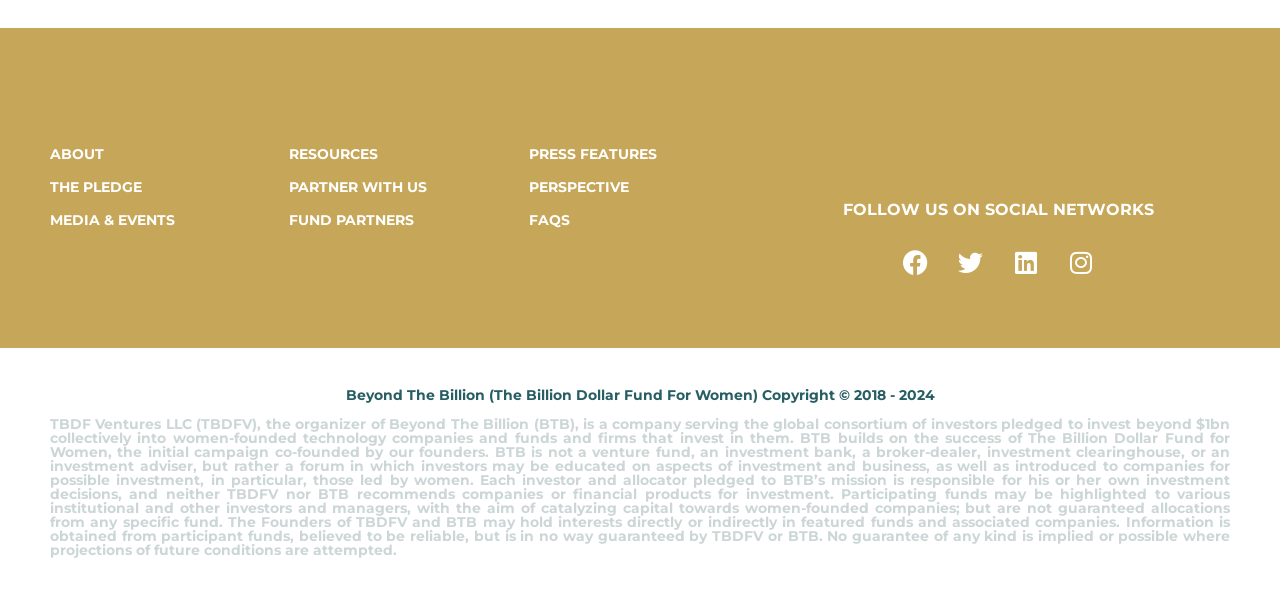What is the relationship between TBDFV and BTB?
Using the picture, provide a one-word or short phrase answer.

TBDFV is the organizer of BTB